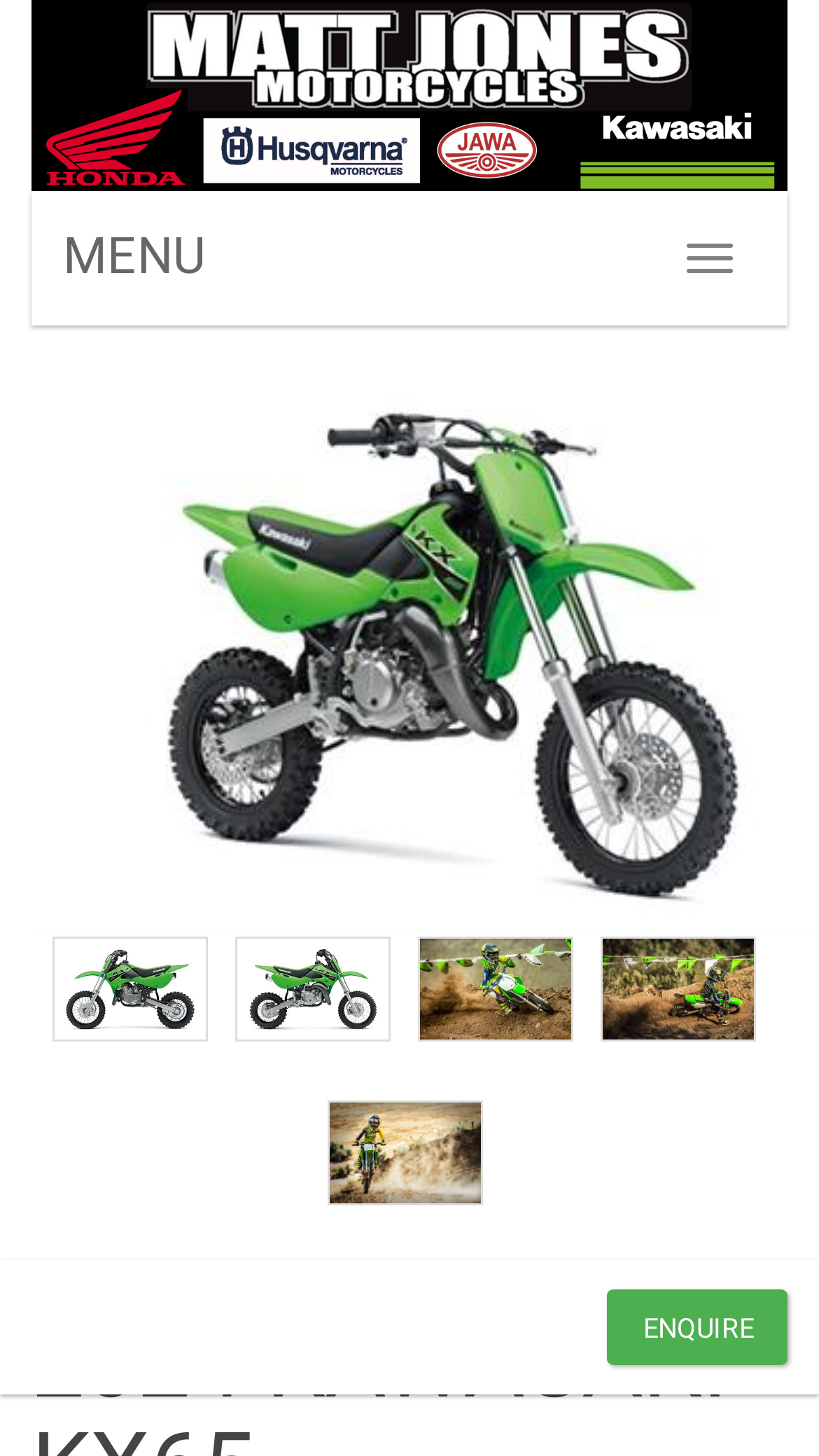What is the last link on the page?
Refer to the image and provide a one-word or short phrase answer.

ENQUIRE